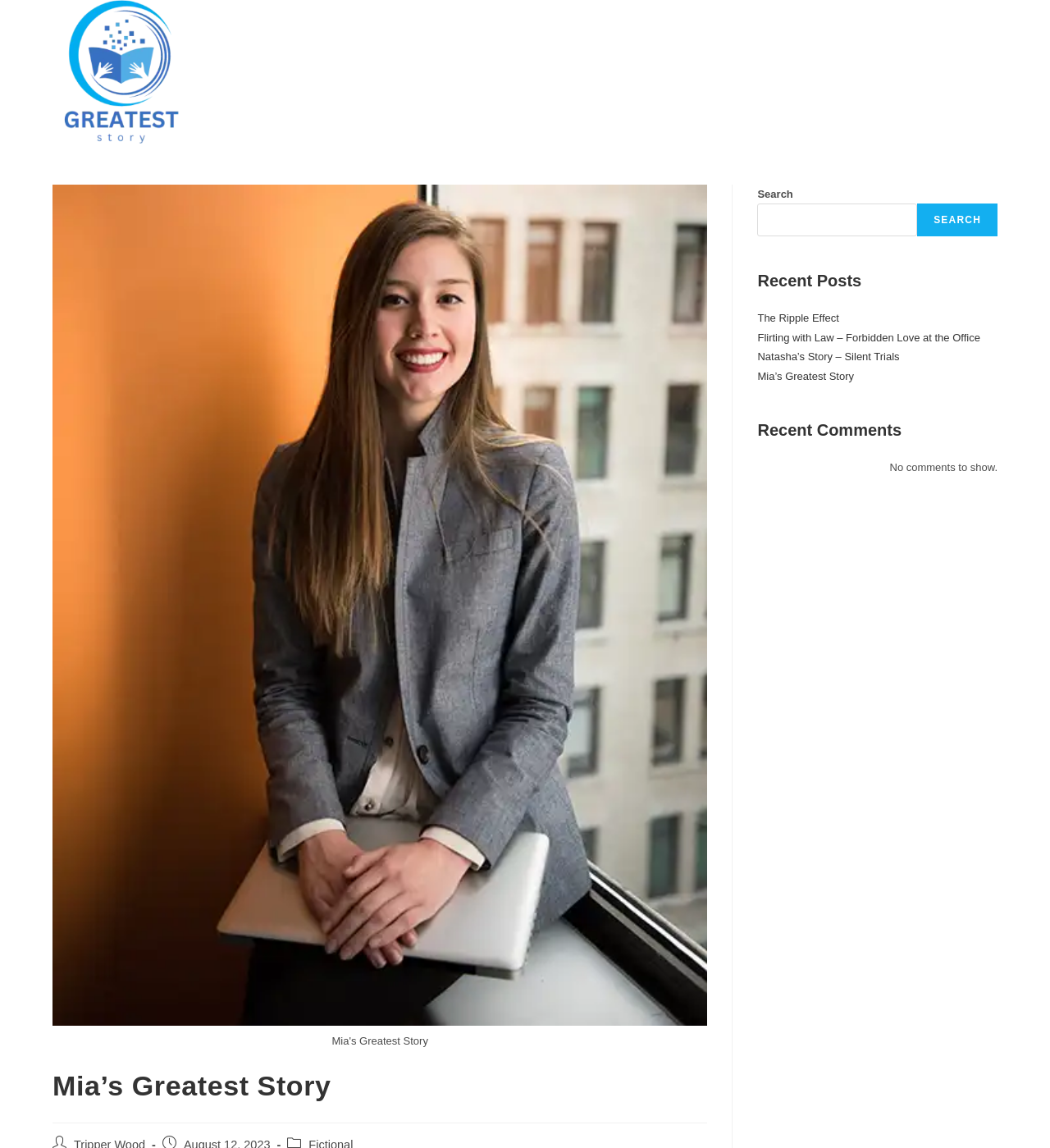What are the recent posts listed?
Based on the visual information, provide a detailed and comprehensive answer.

The recent posts are listed in the primary sidebar, and they include 'The Ripple Effect', 'Flirting with Law – Forbidden Love at the Office', 'Natasha’s Story – Silent Trials', and 'Mia’s Greatest Story'. These posts are links that users can click to access the corresponding content.